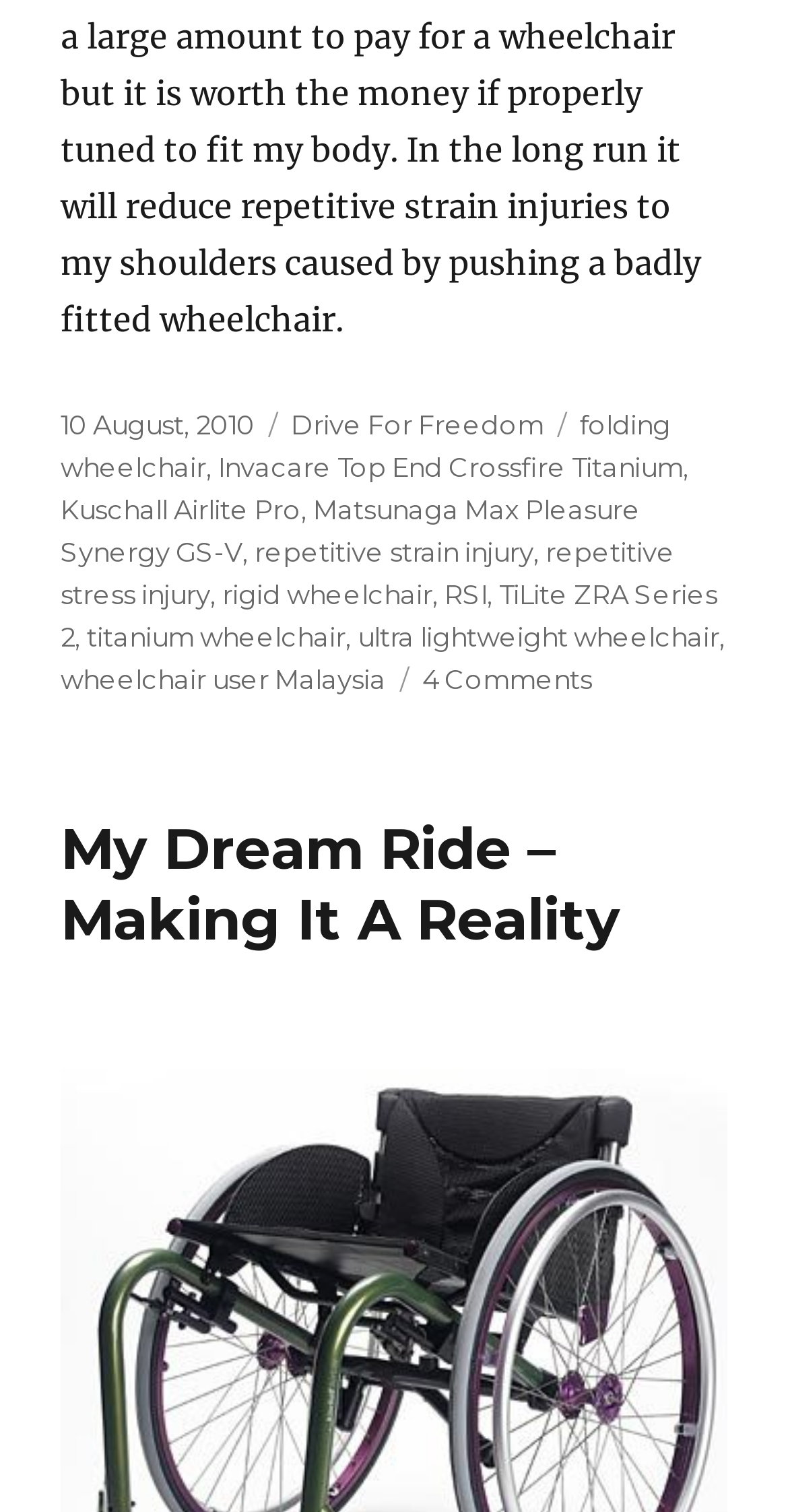How many comments are there on the post?
Based on the content of the image, thoroughly explain and answer the question.

The number of comments on the post can be found in the footer section of the webpage, where it says '4 Comments on TiLite ZRA Series 2'.